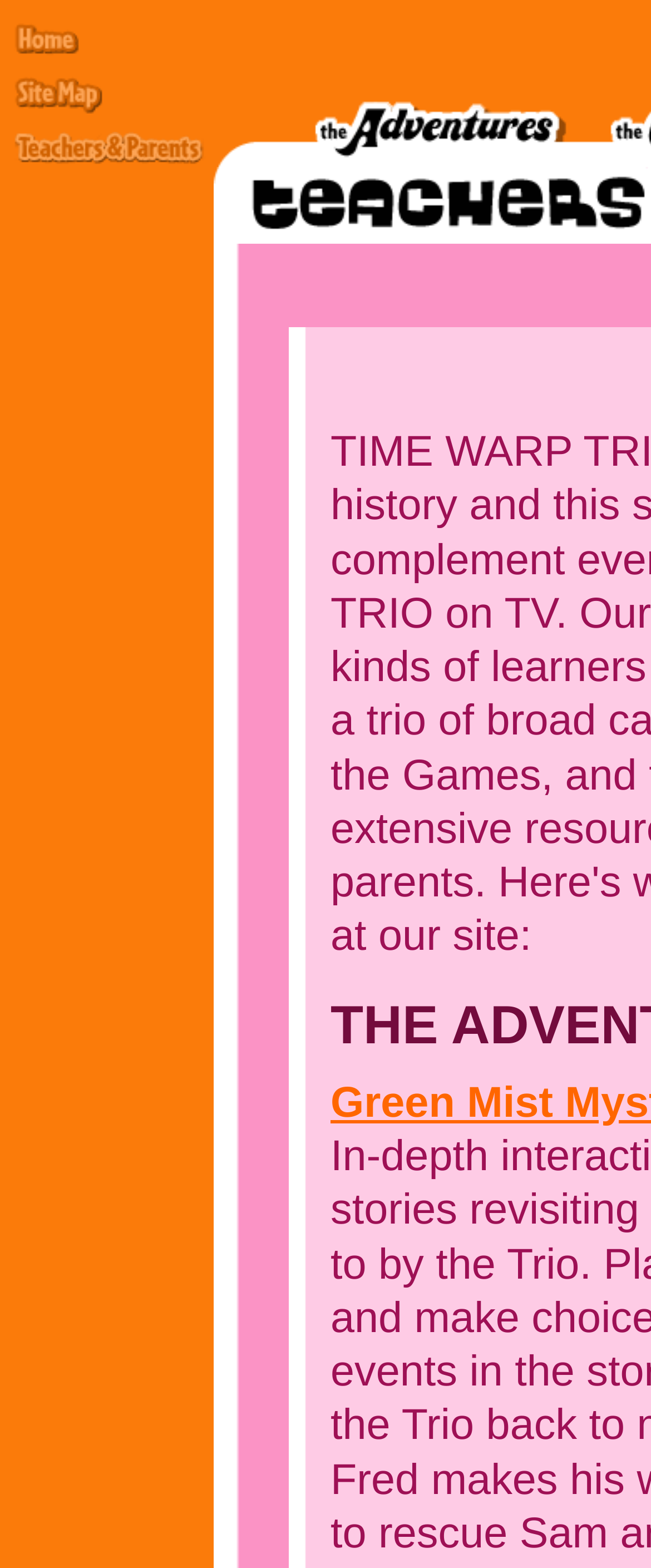How many columns are there in the layout?
Please use the image to provide an in-depth answer to the question.

I analyzed the bounding box coordinates of the LayoutTableCell elements and found that there are two columns, one with a width from 0.328 to 0.464 and another from 0.464 to 0.928.